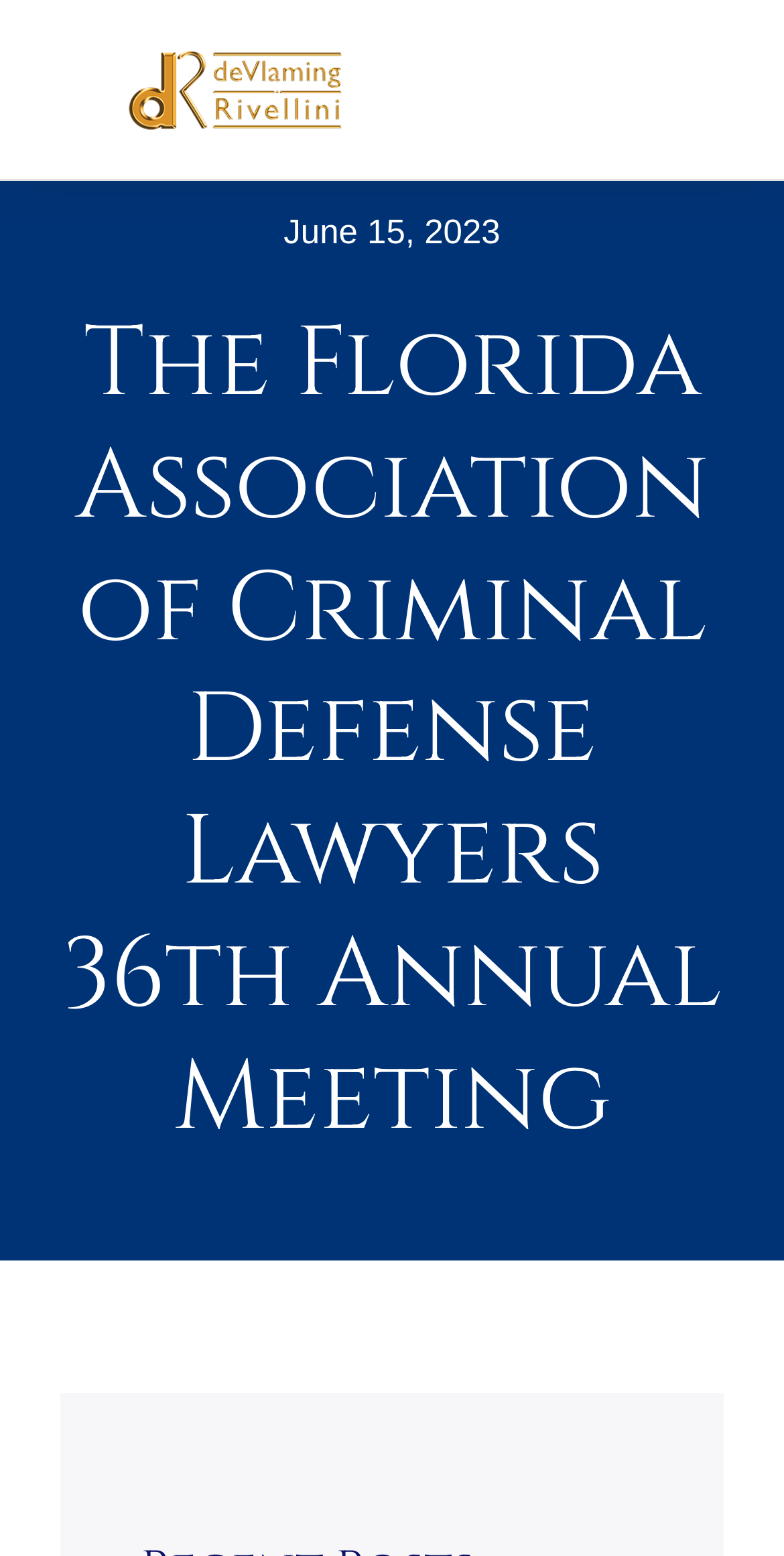Pinpoint the bounding box coordinates of the clickable area necessary to execute the following instruction: "Click the logo". The coordinates should be given as four float numbers between 0 and 1, namely [left, top, right, bottom].

[0.154, 0.027, 0.449, 0.051]